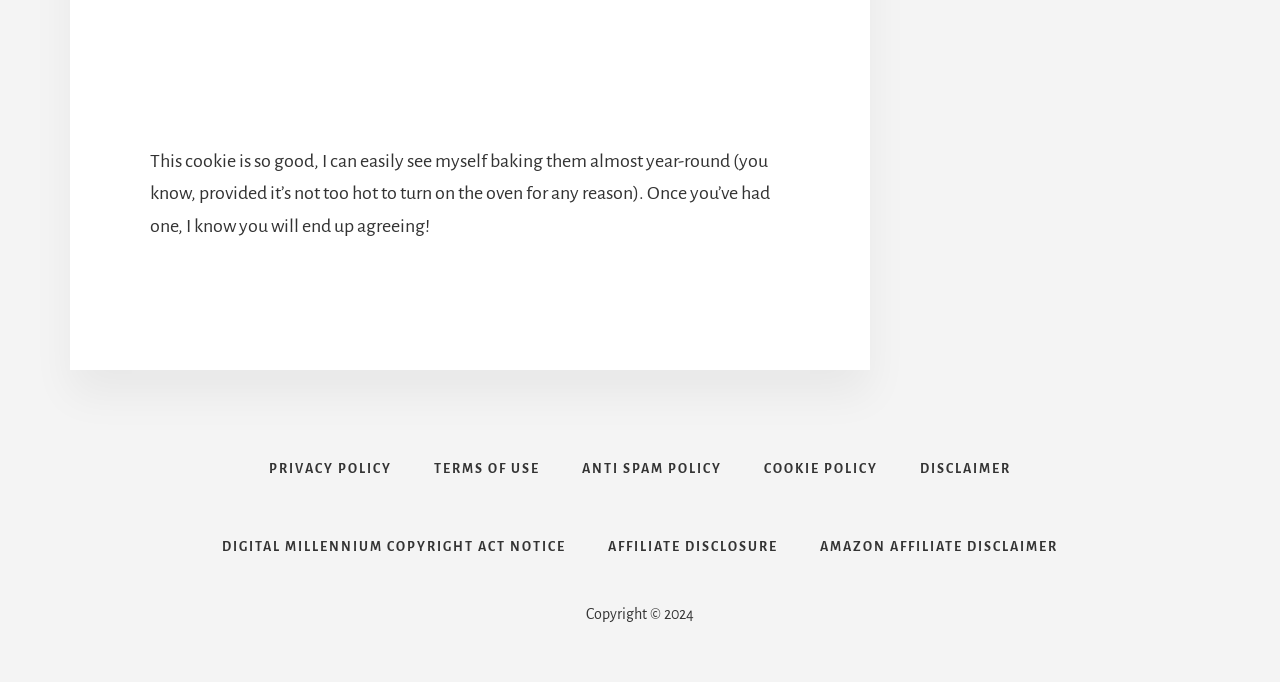What is the purpose of the links in the navigation section?
Answer the question with detailed information derived from the image.

The links in the navigation section appear to be related to policy and disclaimer information, such as privacy policy, terms of use, and copyright notice, which suggests that their purpose is to provide legal and policy-related information to users.